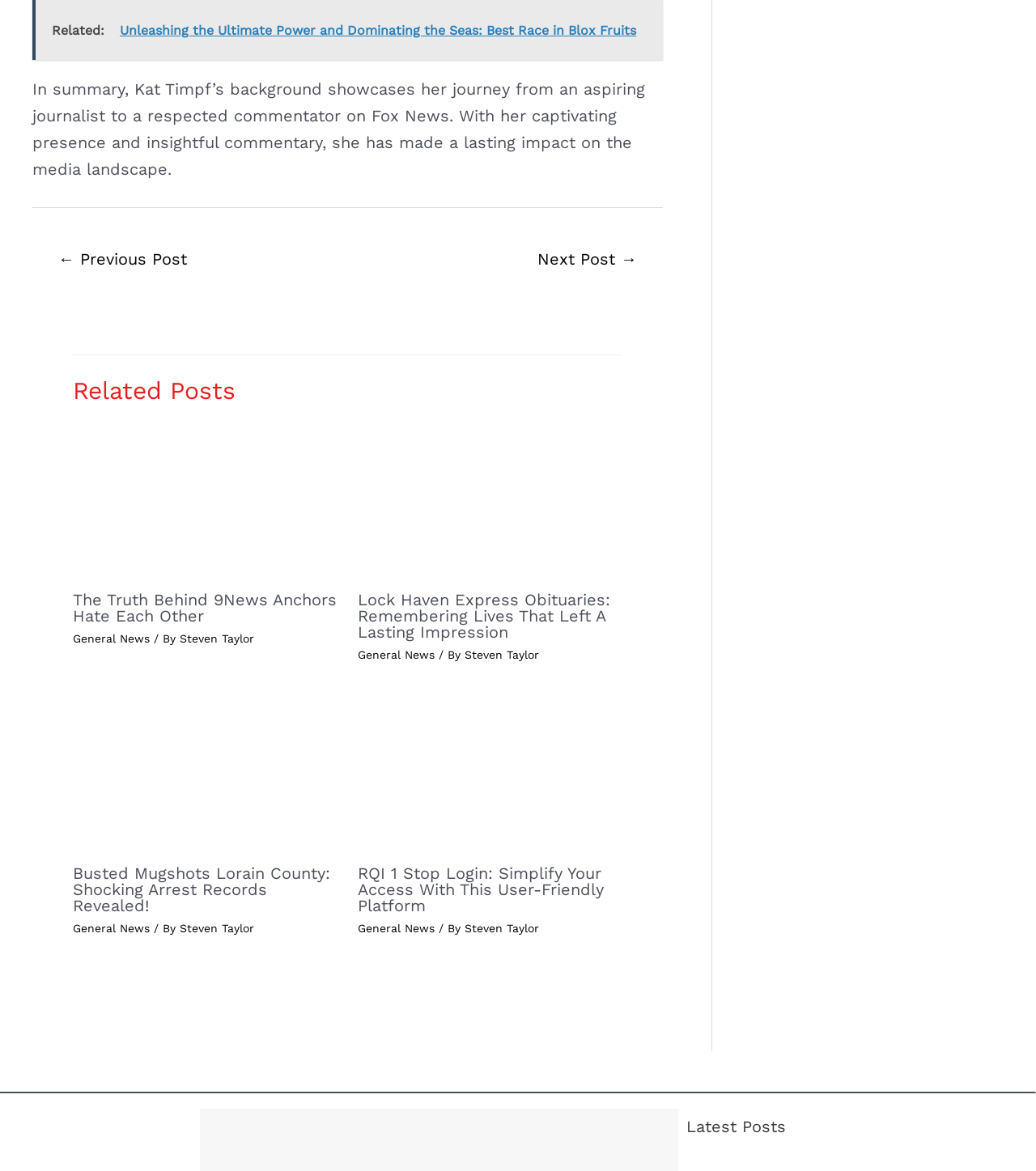What is the title of the last section on this webpage?
Based on the screenshot, answer the question with a single word or phrase.

Latest Posts